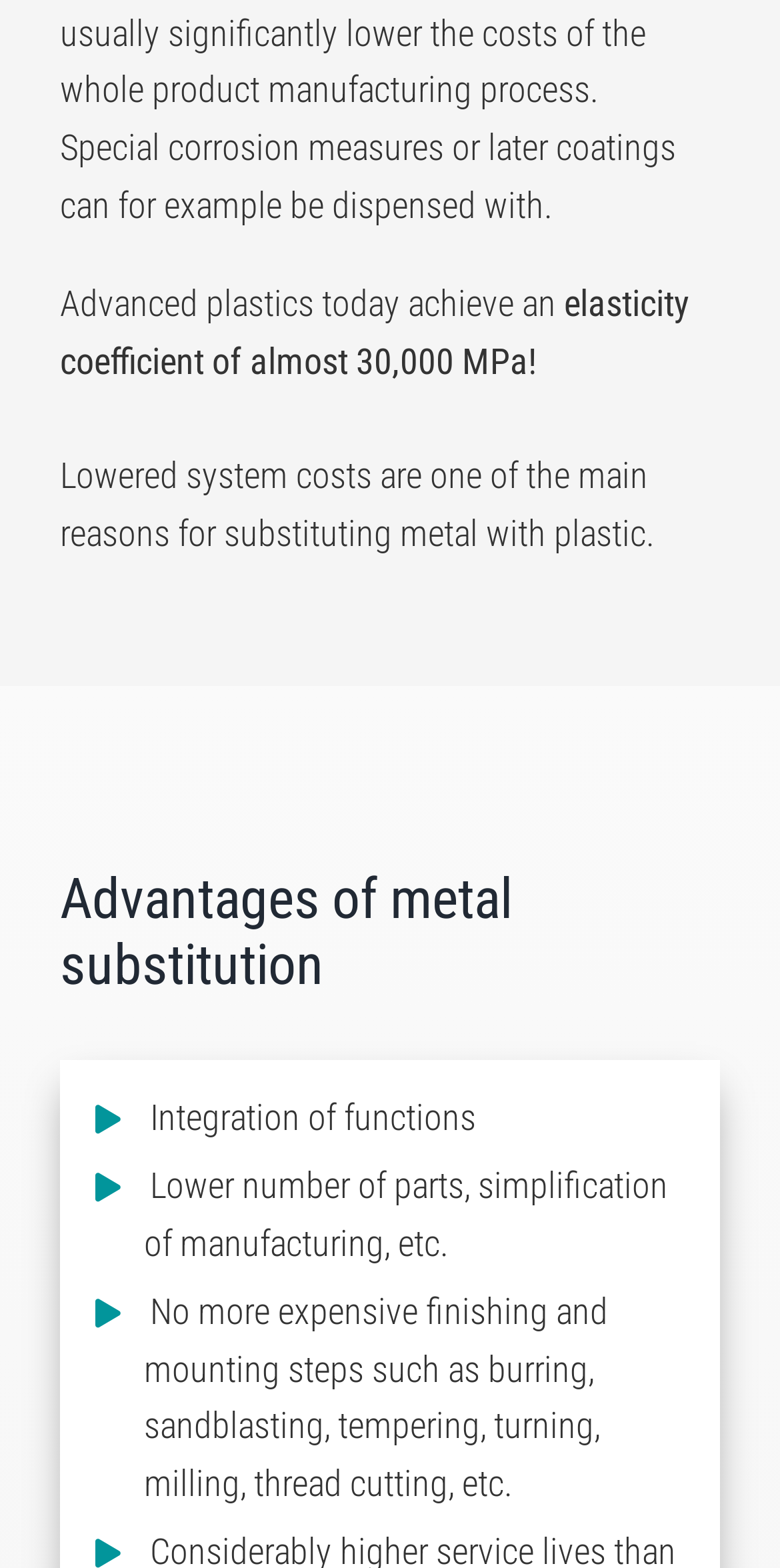Carefully observe the image and respond to the question with a detailed answer:
What is the elasticity coefficient of advanced plastics?

I found the answer by reading the text on the webpage, specifically the sentence 'Advanced plastics today achieve an elasticity coefficient of almost 30,000 MPa!' which provides the exact value of the elasticity coefficient.